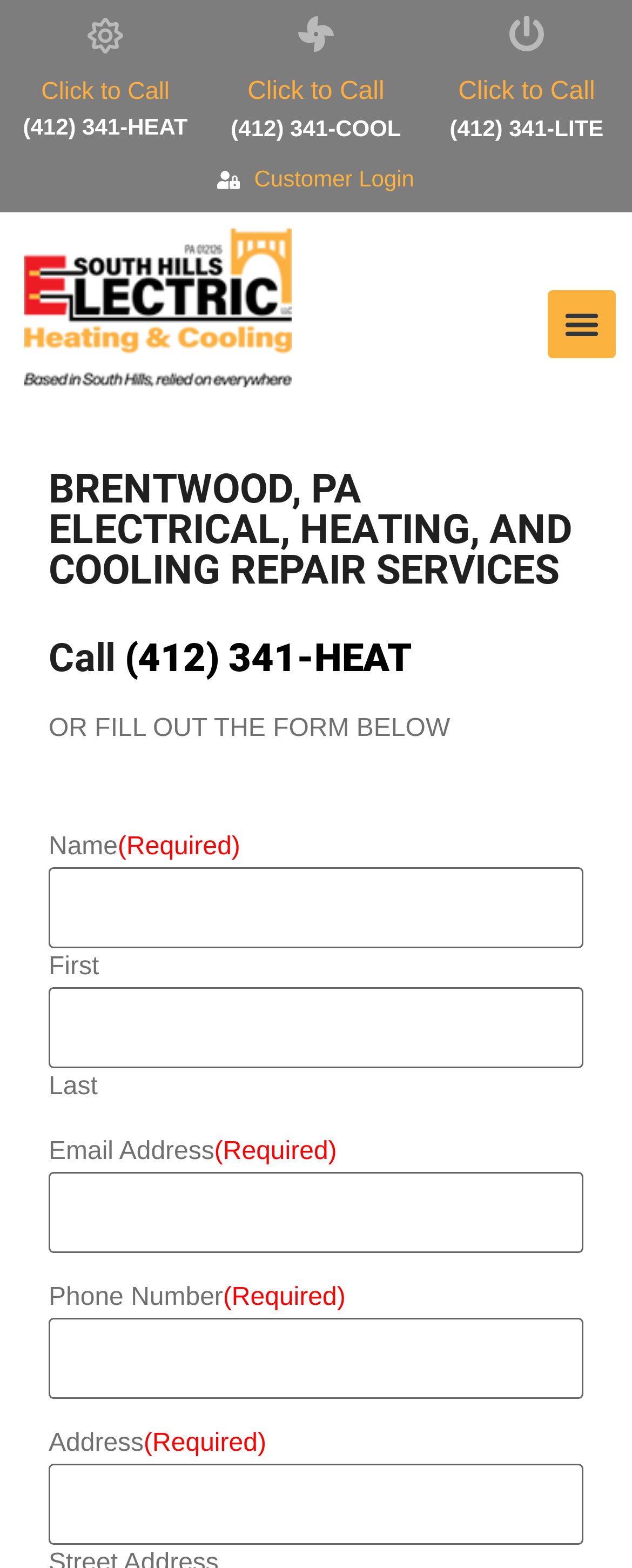Locate the bounding box coordinates for the element described below: "Customer Login". The coordinates must be four float values between 0 and 1, formatted as [left, top, right, bottom].

[0.026, 0.103, 0.974, 0.125]